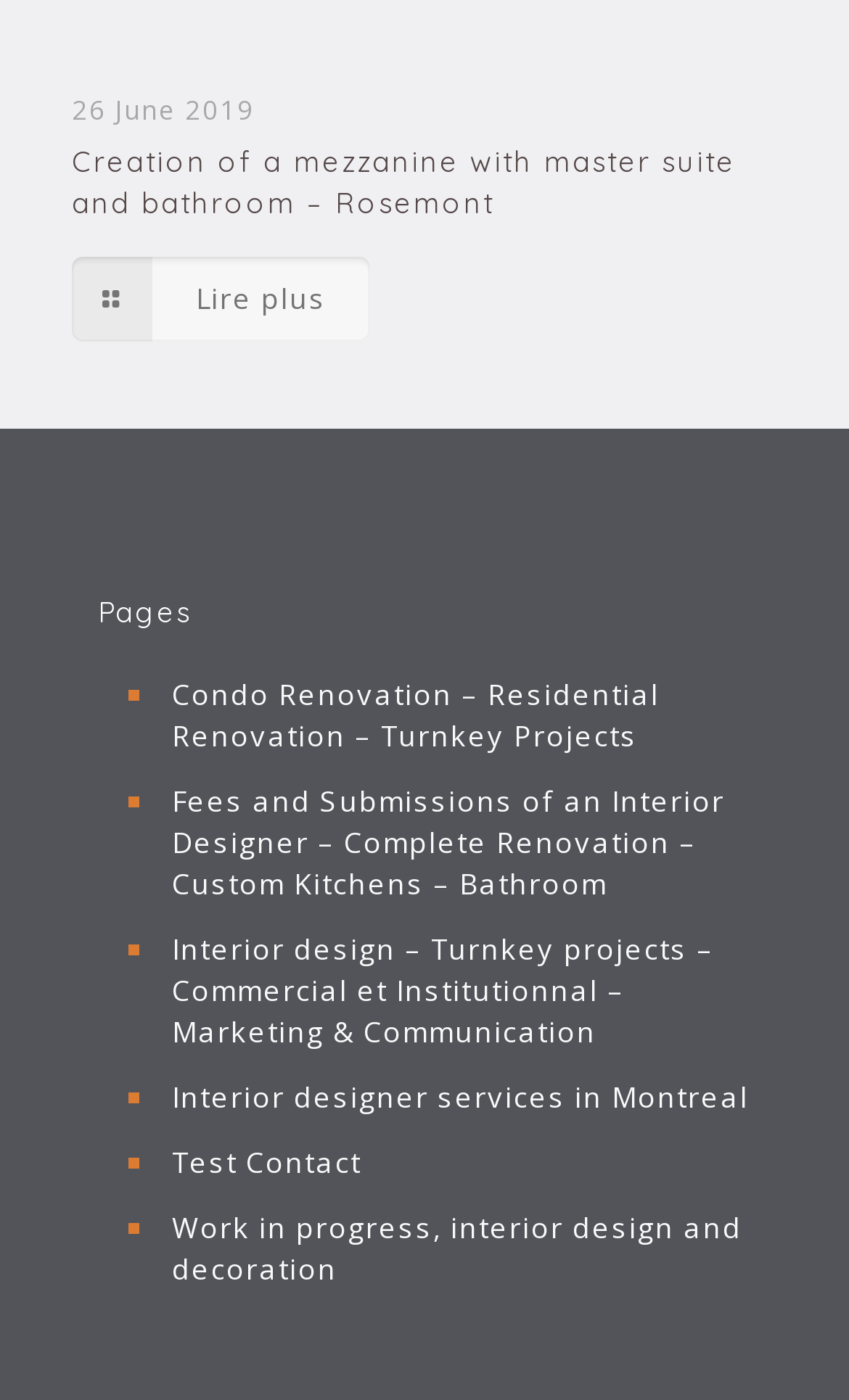Extract the bounding box coordinates of the UI element described by: "Test Contact". The coordinates should include four float numbers ranging from 0 to 1, e.g., [left, top, right, bottom].

[0.192, 0.809, 0.885, 0.856]